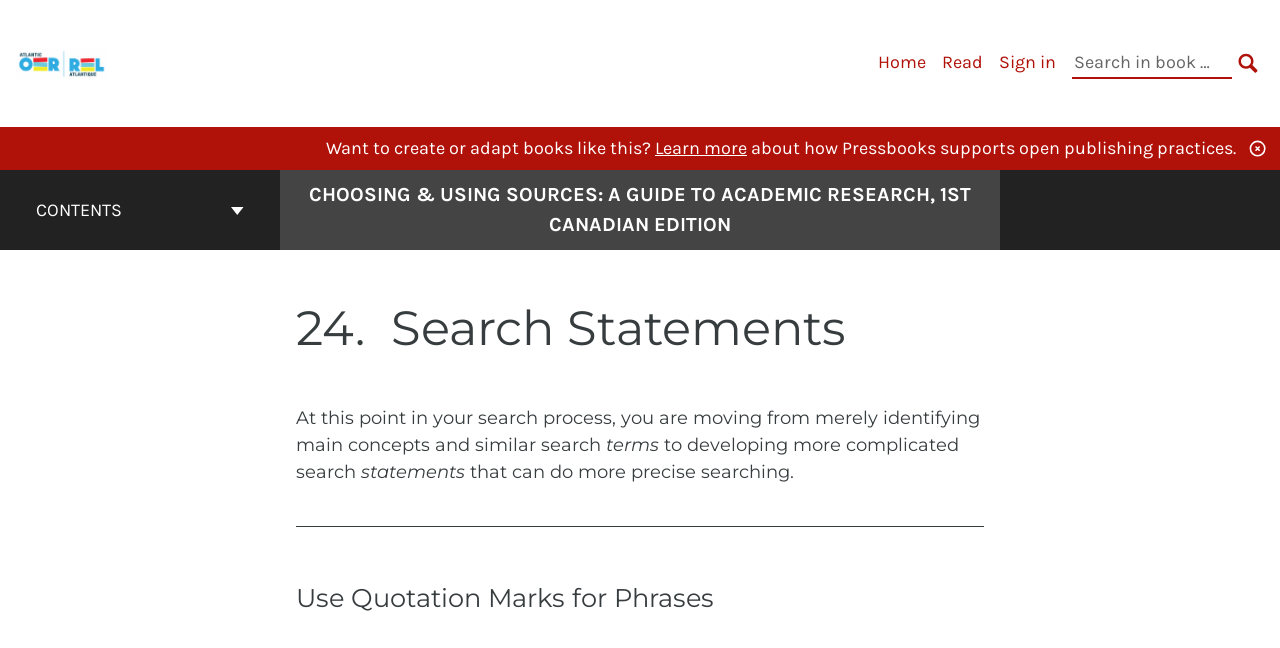Please study the image and answer the question comprehensively:
What is the purpose of using quotation marks?

The heading 'Use Quotation Marks for Phrases' suggests that the purpose of using quotation marks is to search for phrases.